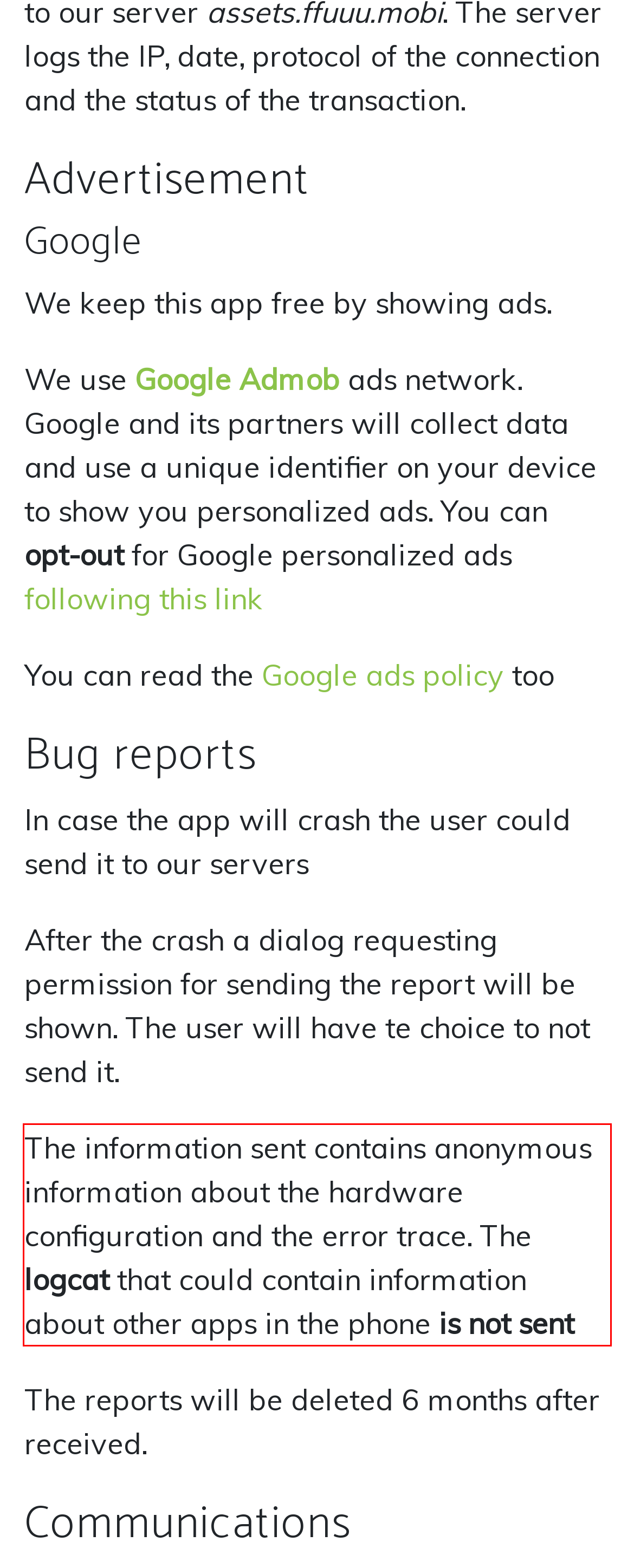In the screenshot of the webpage, find the red bounding box and perform OCR to obtain the text content restricted within this red bounding box.

The information sent contains anonymous information about the hardware configuration and the error trace. The logcat that could contain information about other apps in the phone is not sent